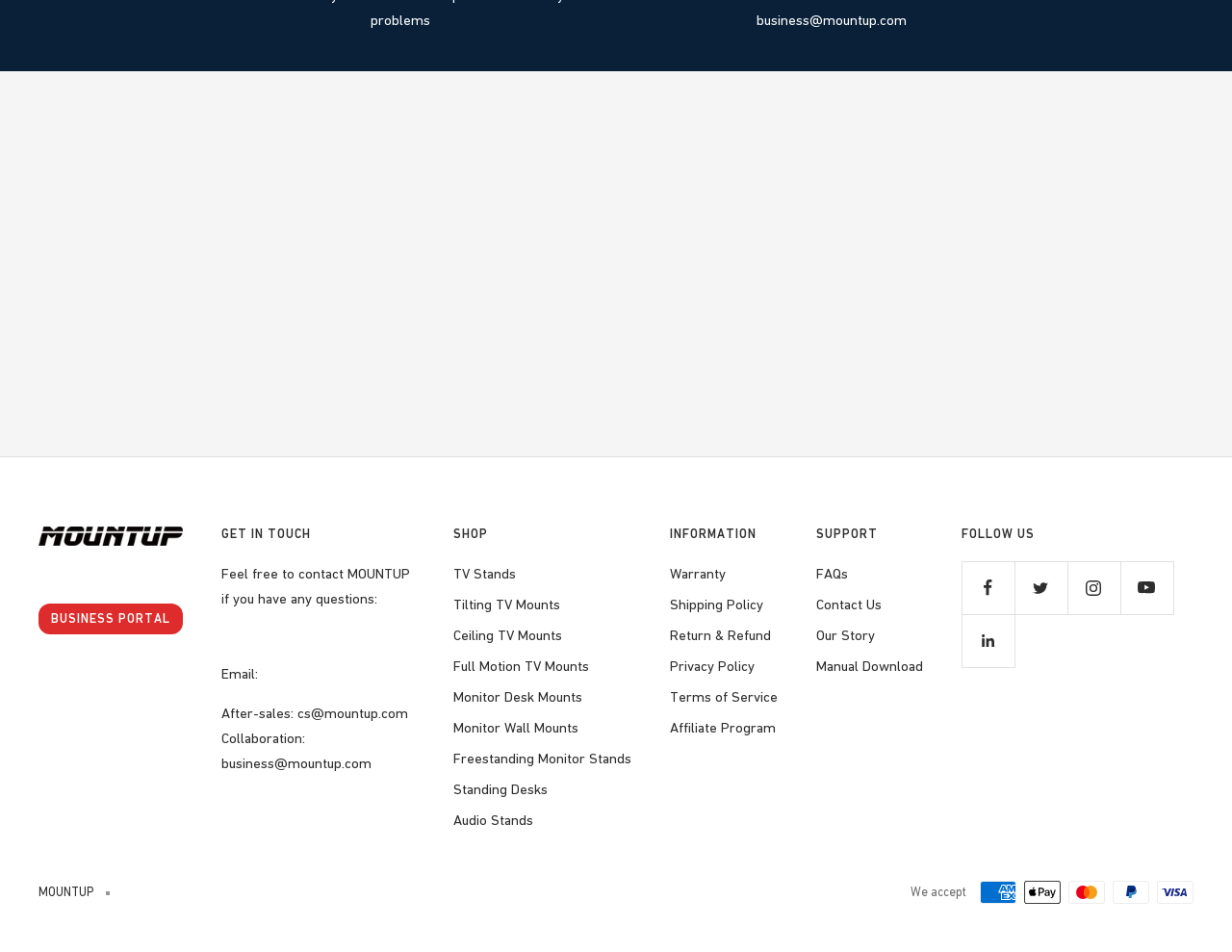Please answer the following question using a single word or phrase: 
What types of products does Mountup offer?

TV mounts and accessories